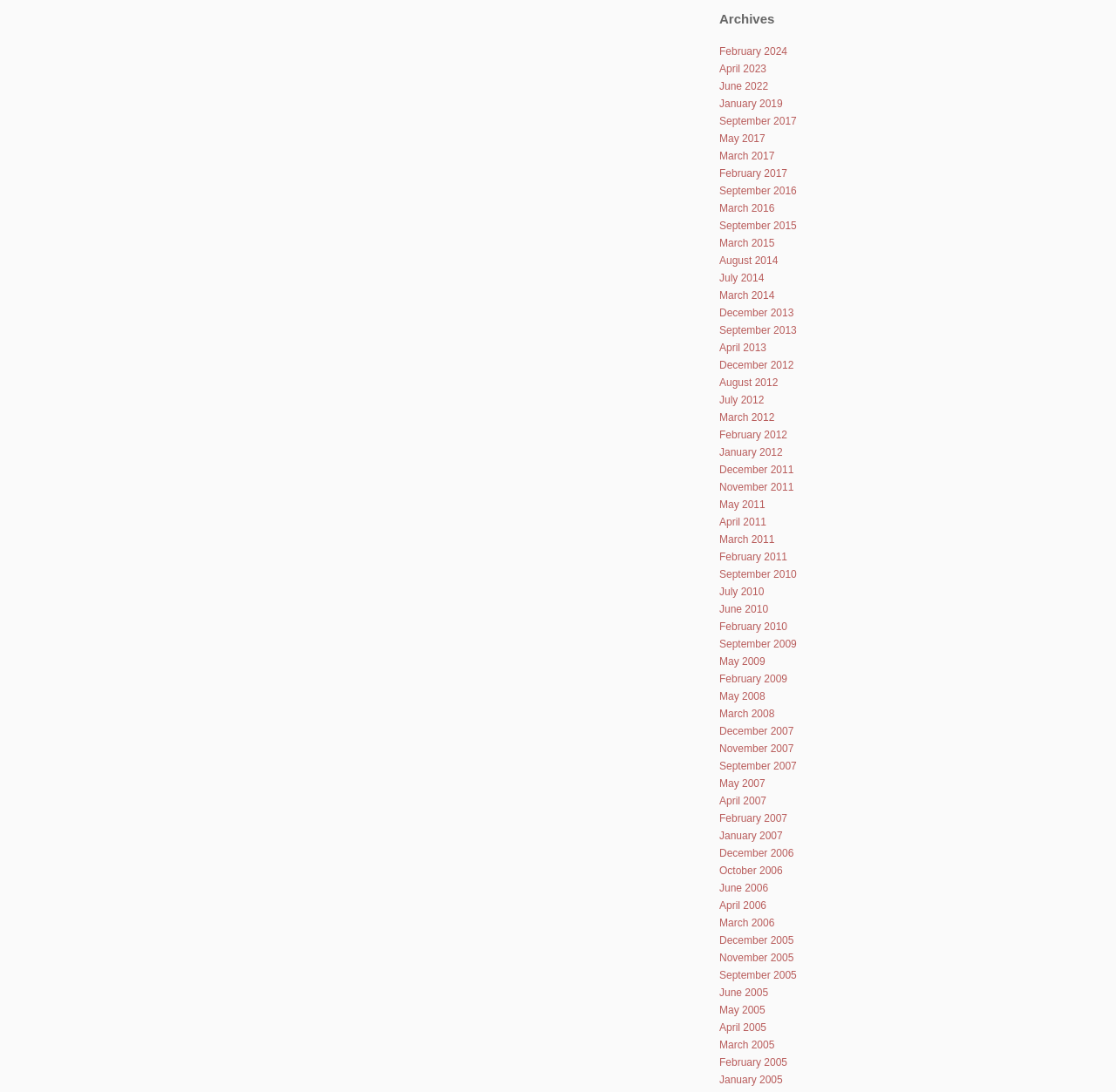Determine the coordinates of the bounding box that should be clicked to complete the instruction: "Browse archives for April 2013". The coordinates should be represented by four float numbers between 0 and 1: [left, top, right, bottom].

[0.645, 0.313, 0.687, 0.324]